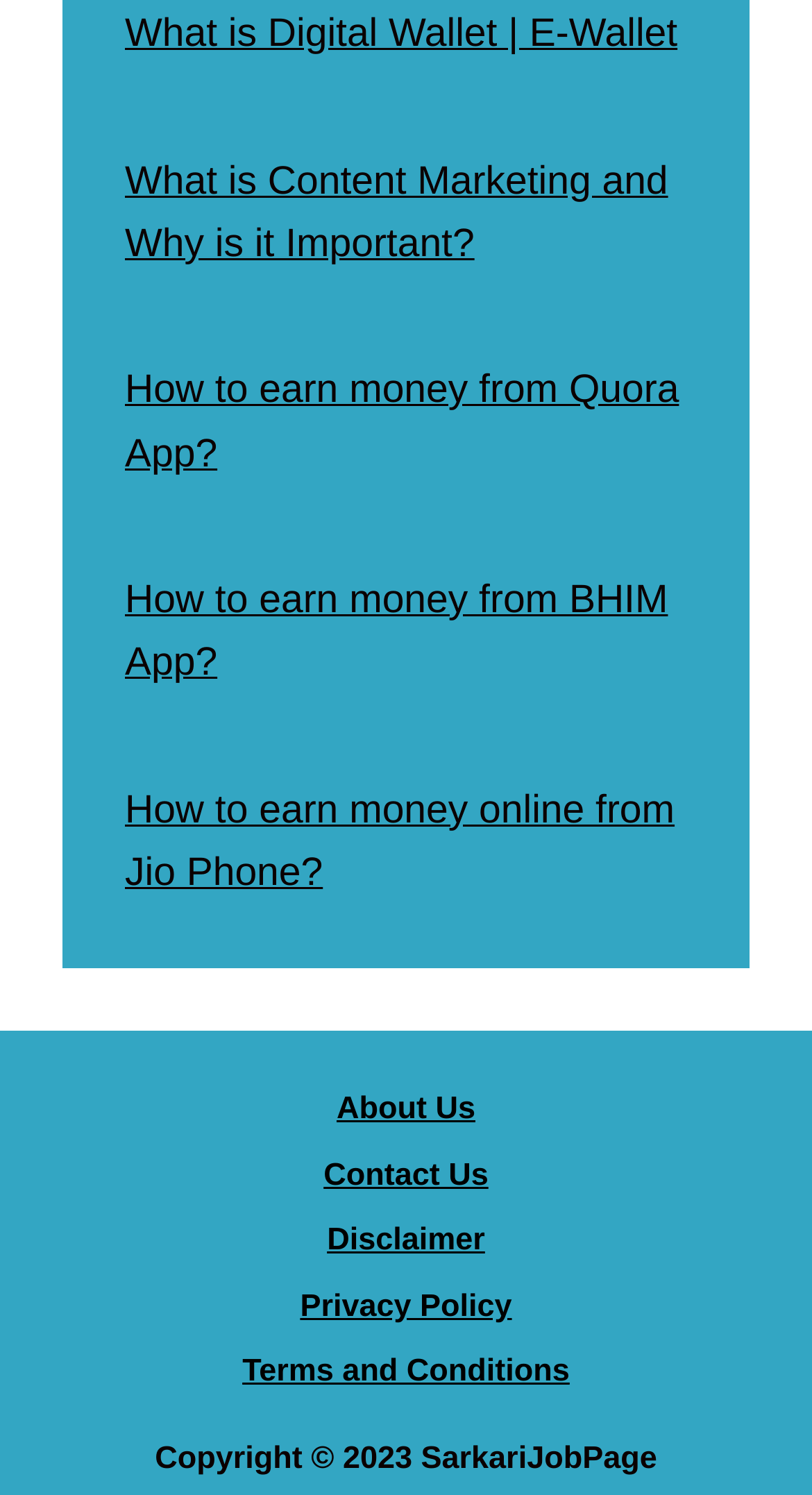What is the copyright year of the webpage?
From the image, respond with a single word or phrase.

2023